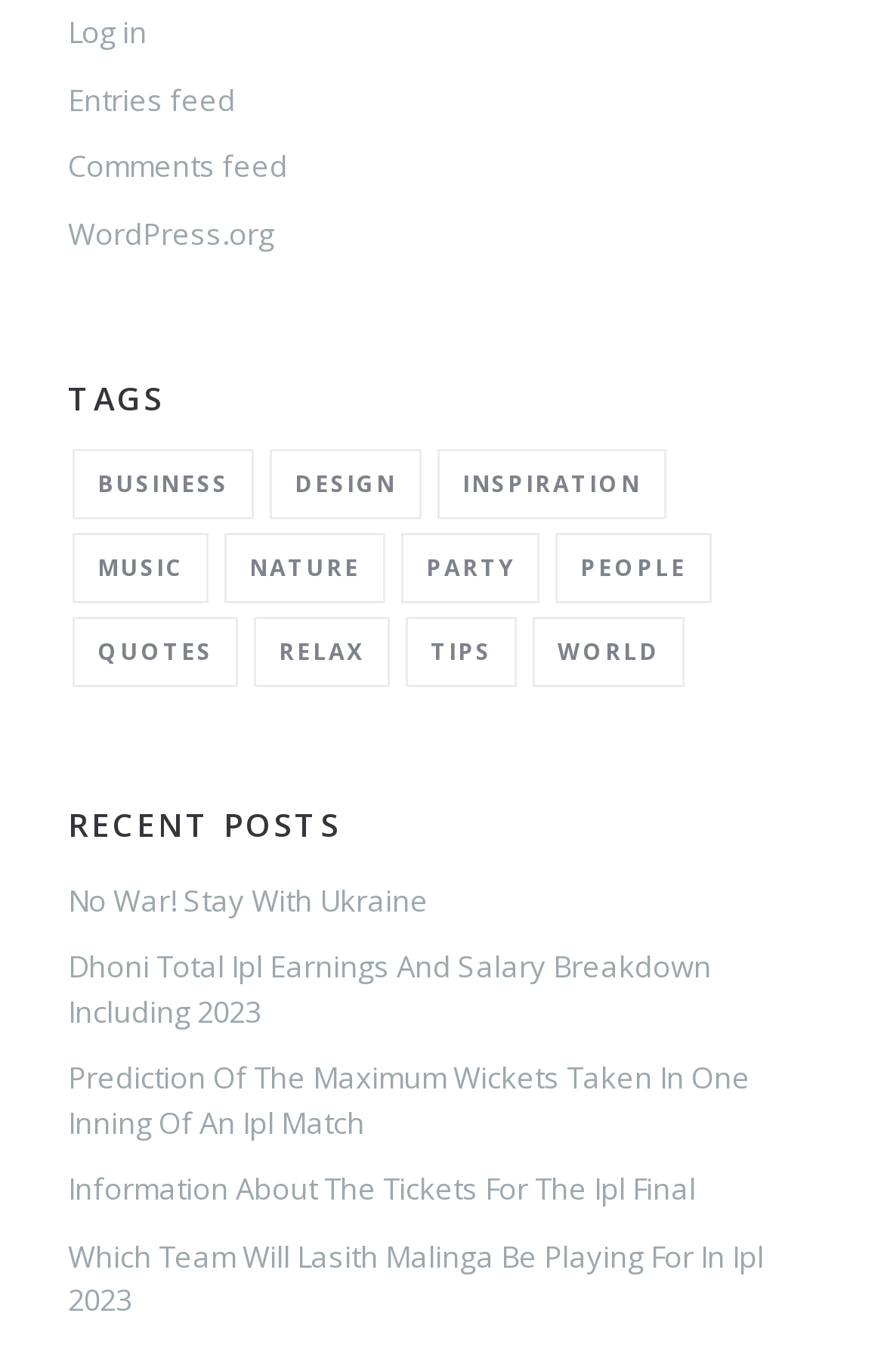What is the first category listed under 'TAGS'?
Using the information from the image, answer the question thoroughly.

By examining the links under the 'TAGS' heading, I found that the first category listed is 'Business', which has 2 items.